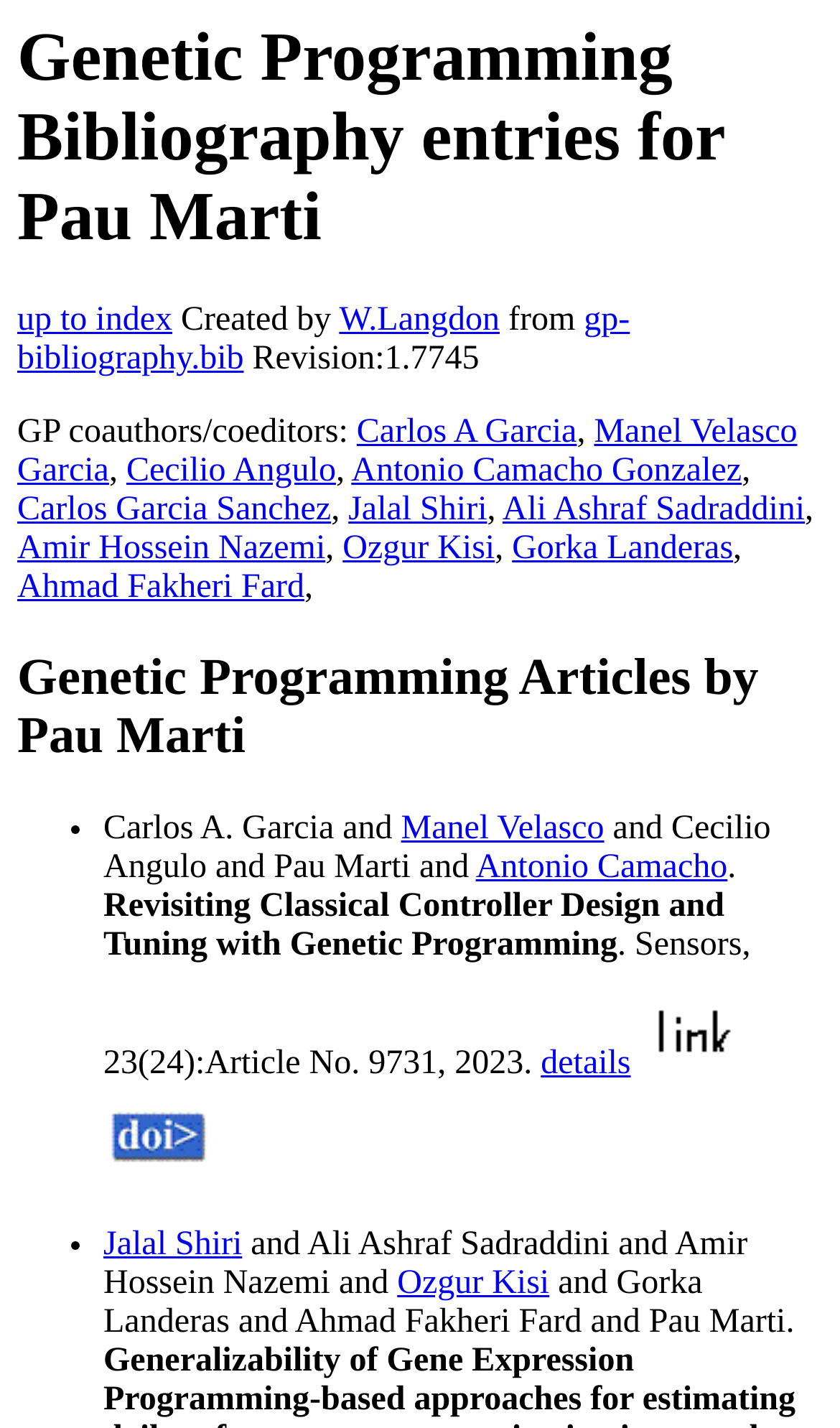Using the webpage screenshot, locate the HTML element that fits the following description and provide its bounding box: "details".

[0.644, 0.732, 0.751, 0.758]